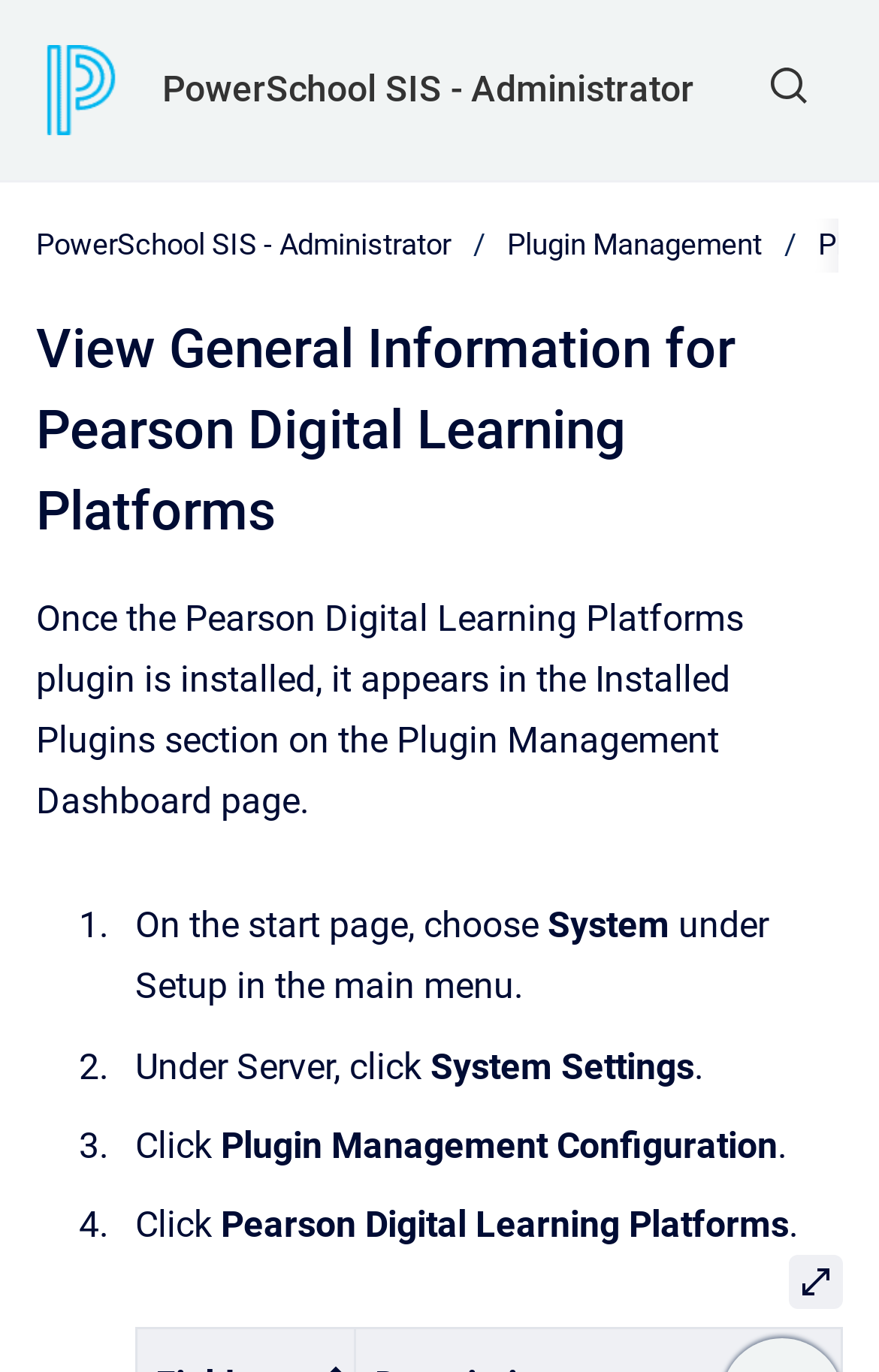Using the provided description PowerSchool SIS - Administrator, find the bounding box coordinates for the UI element. Provide the coordinates in (top-left x, top-left y, bottom-right x, bottom-right y) format, ensuring all values are between 0 and 1.

[0.041, 0.163, 0.513, 0.195]